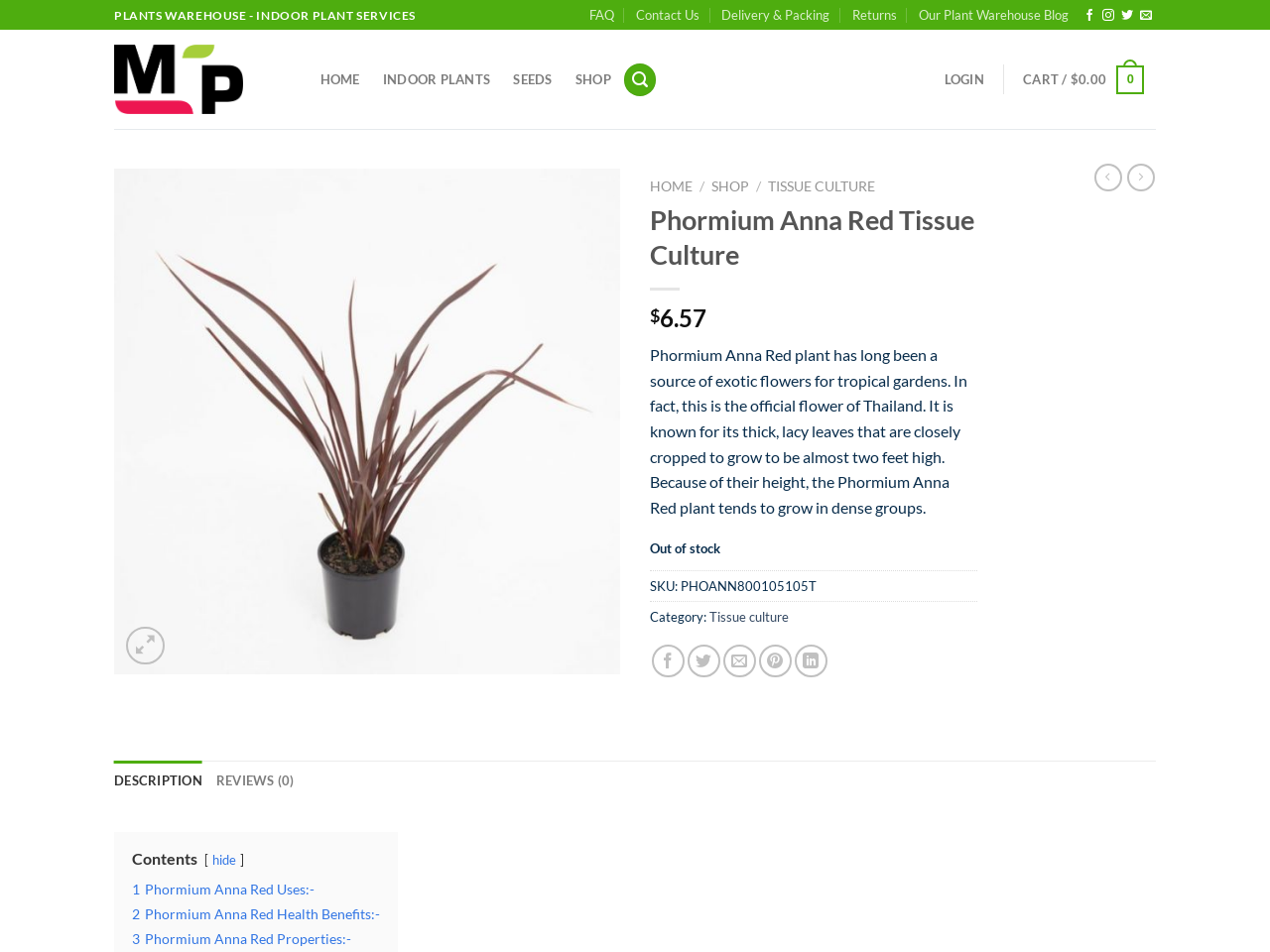Give a short answer to this question using one word or a phrase:
What is the category of the plant?

Tissue culture